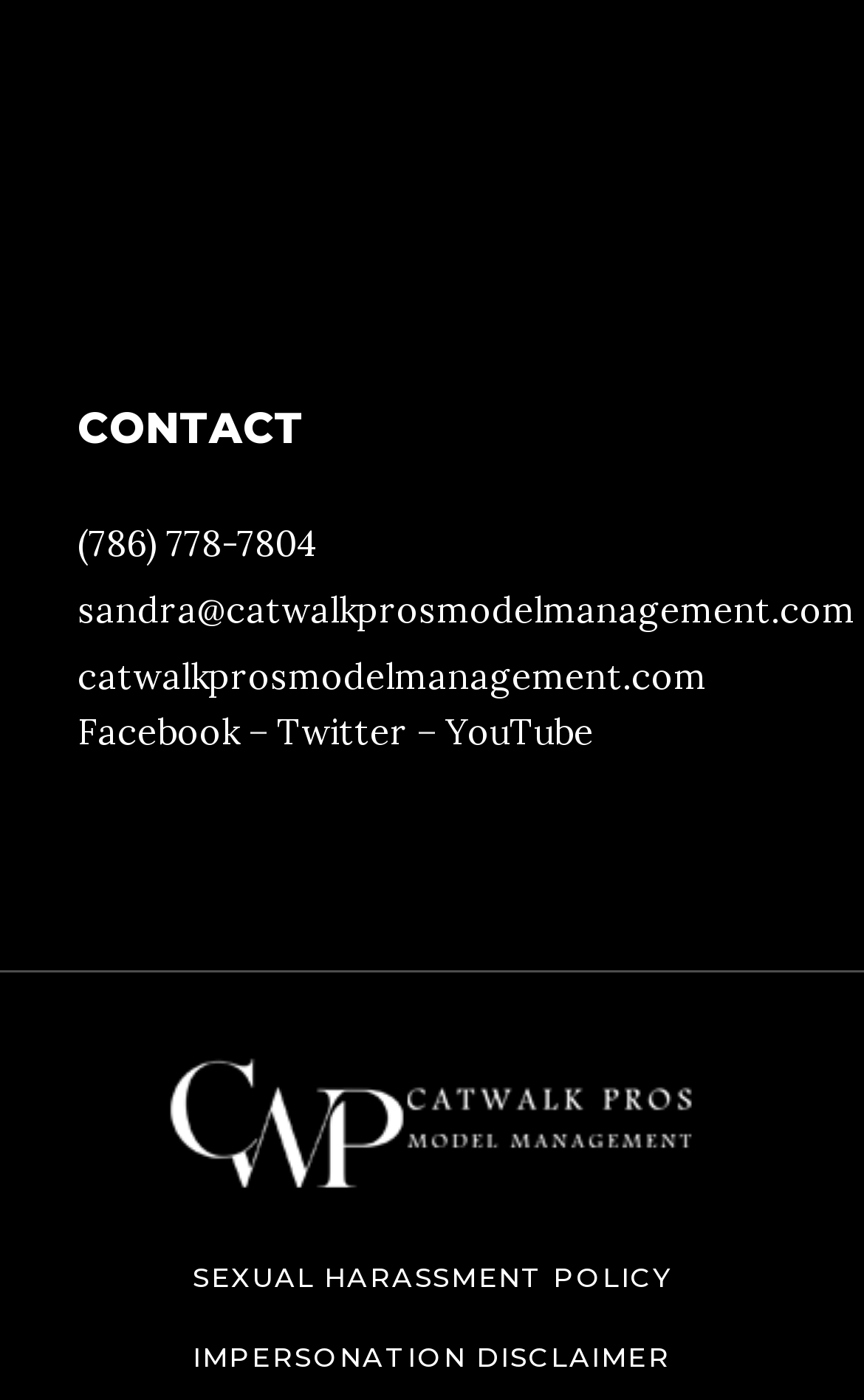Using the provided element description: "Art", determine the bounding box coordinates of the corresponding UI element in the screenshot.

None